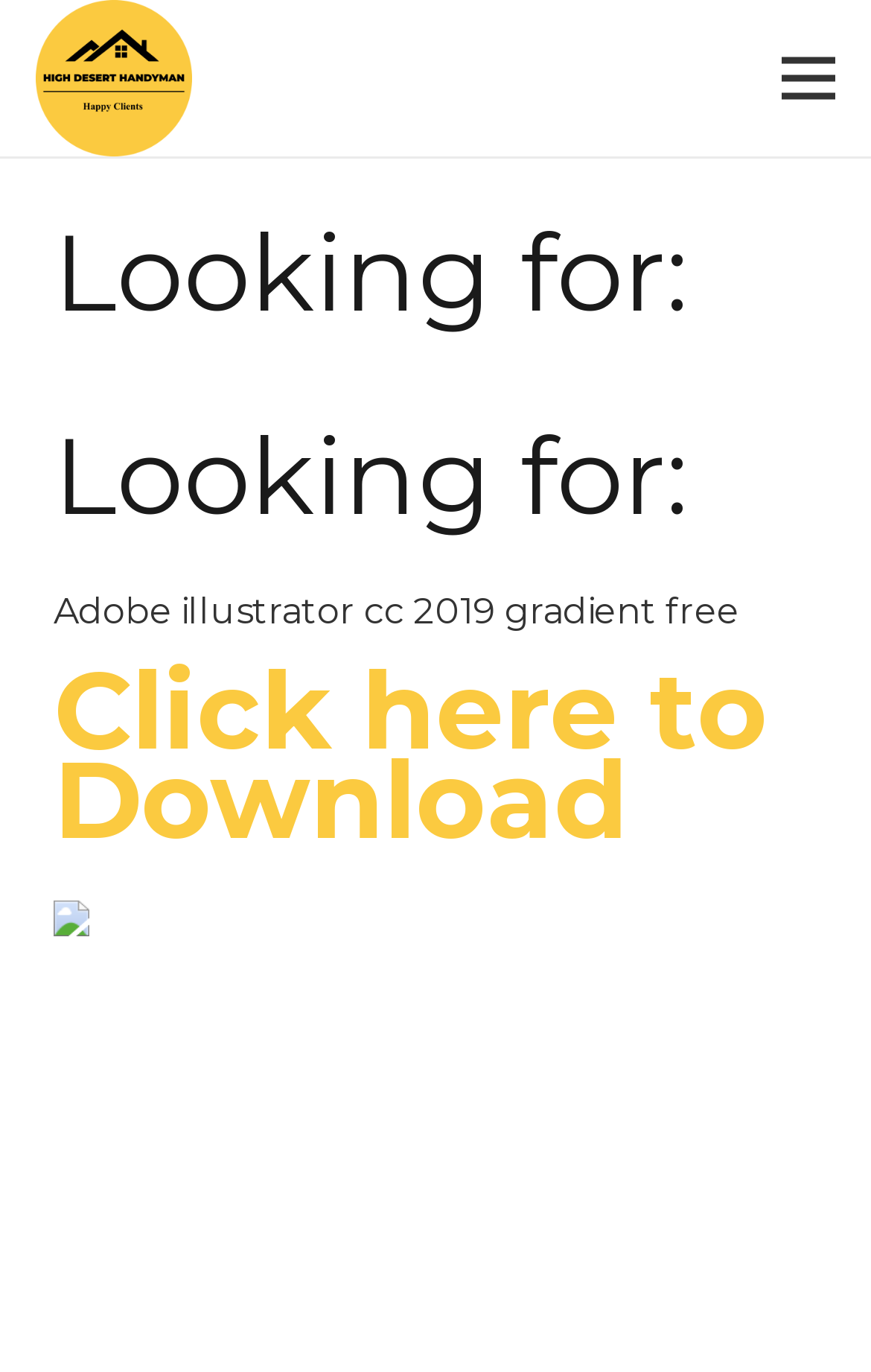Give a concise answer using one word or a phrase to the following question:
What is the content of the image on the webpage?

Unknown